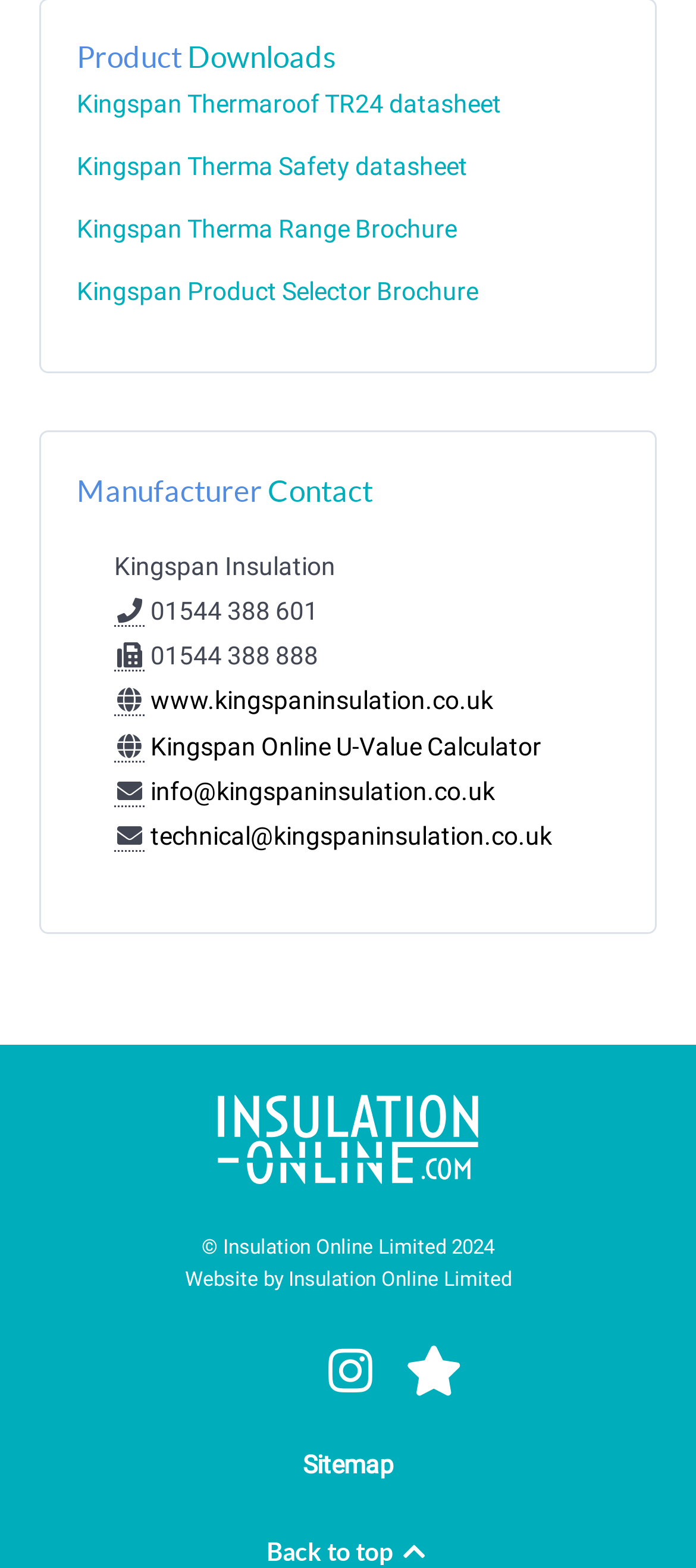What is the copyright year of the webpage?
Answer the question using a single word or phrase, according to the image.

2024